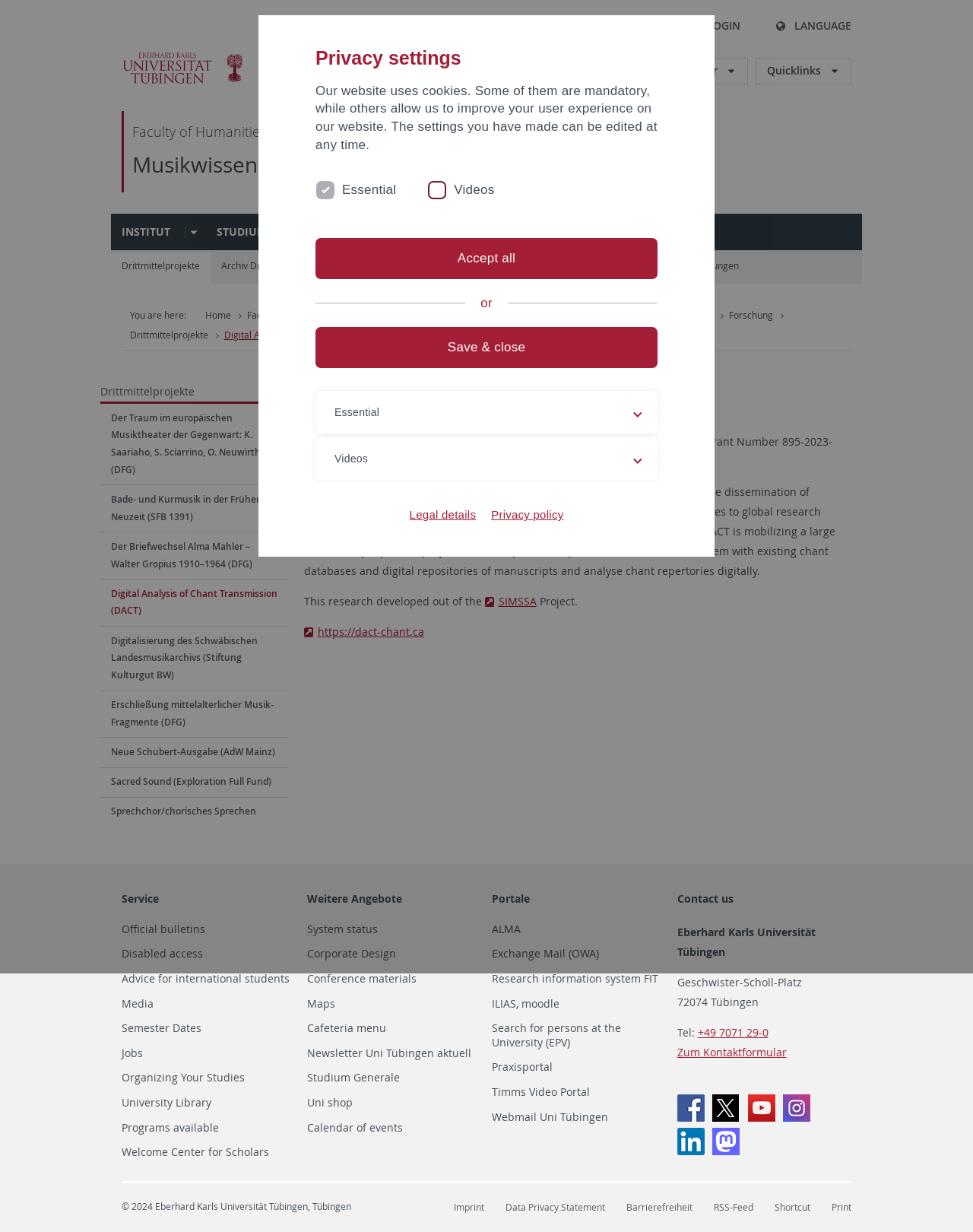Determine the bounding box coordinates of the clickable element to achieve the following action: 'search for something'. Provide the coordinates as four float values between 0 and 1, formatted as [left, top, right, bottom].

None